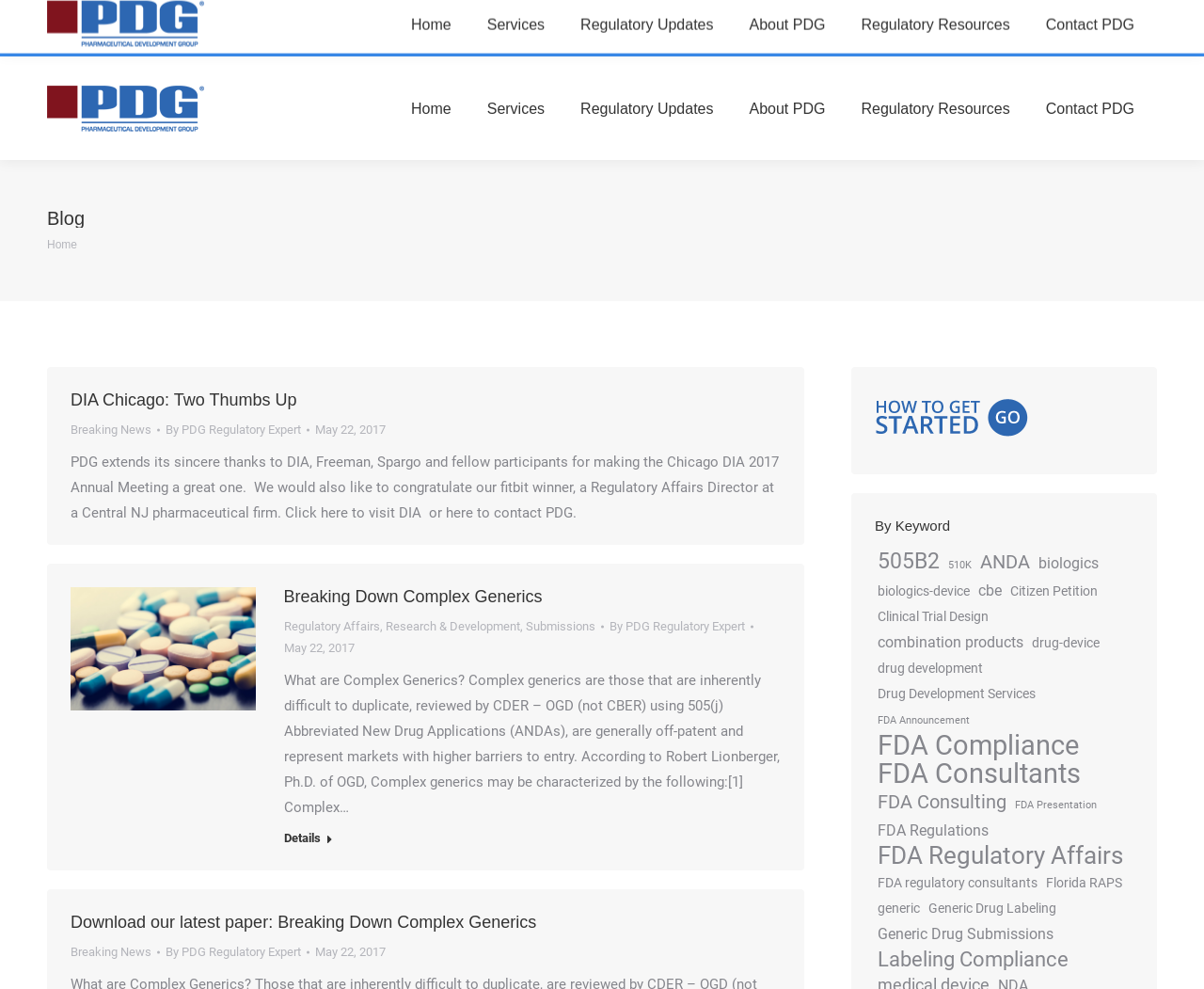What is the title of the first blog post?
Can you give a detailed and elaborate answer to the question?

The title of the first blog post can be found in the main content area of the webpage, under the 'Blog' heading.